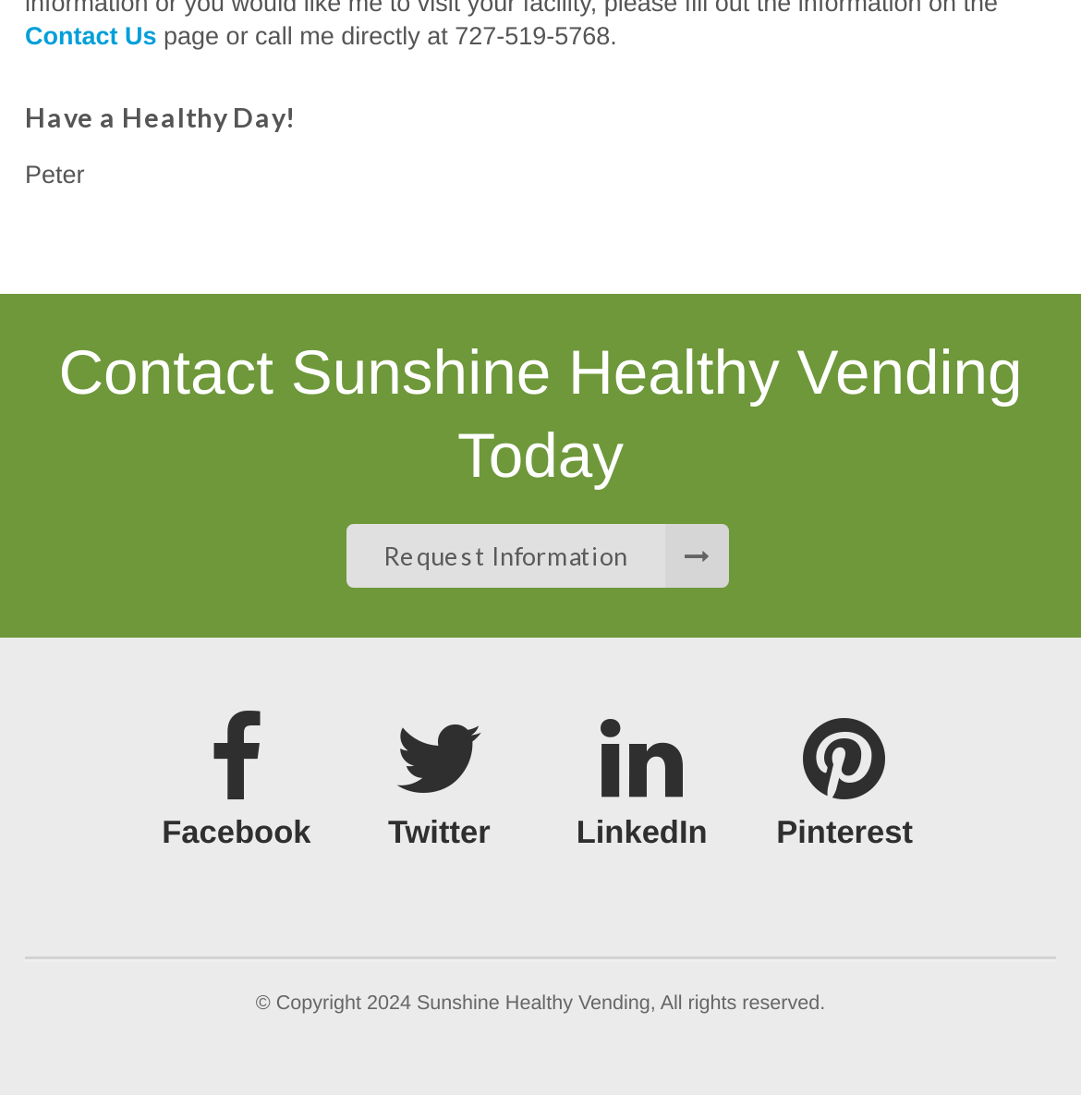Determine the bounding box coordinates (top-left x, top-left y, bottom-right x, bottom-right y) of the UI element described in the following text: Request Information

[0.32, 0.468, 0.674, 0.525]